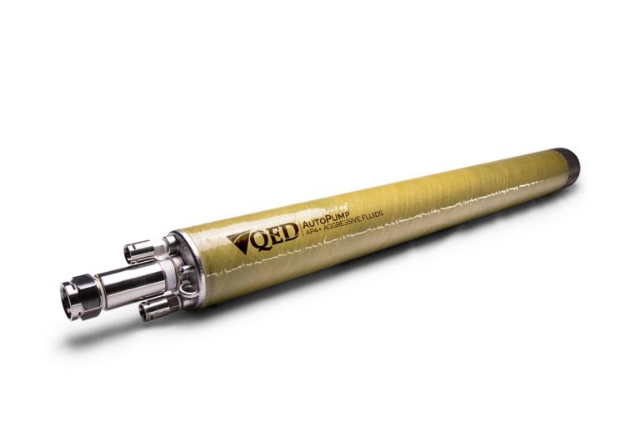Provide a brief response using a word or short phrase to this question:
What is the purpose of the nonmetallic internal components?

To resist corrosion